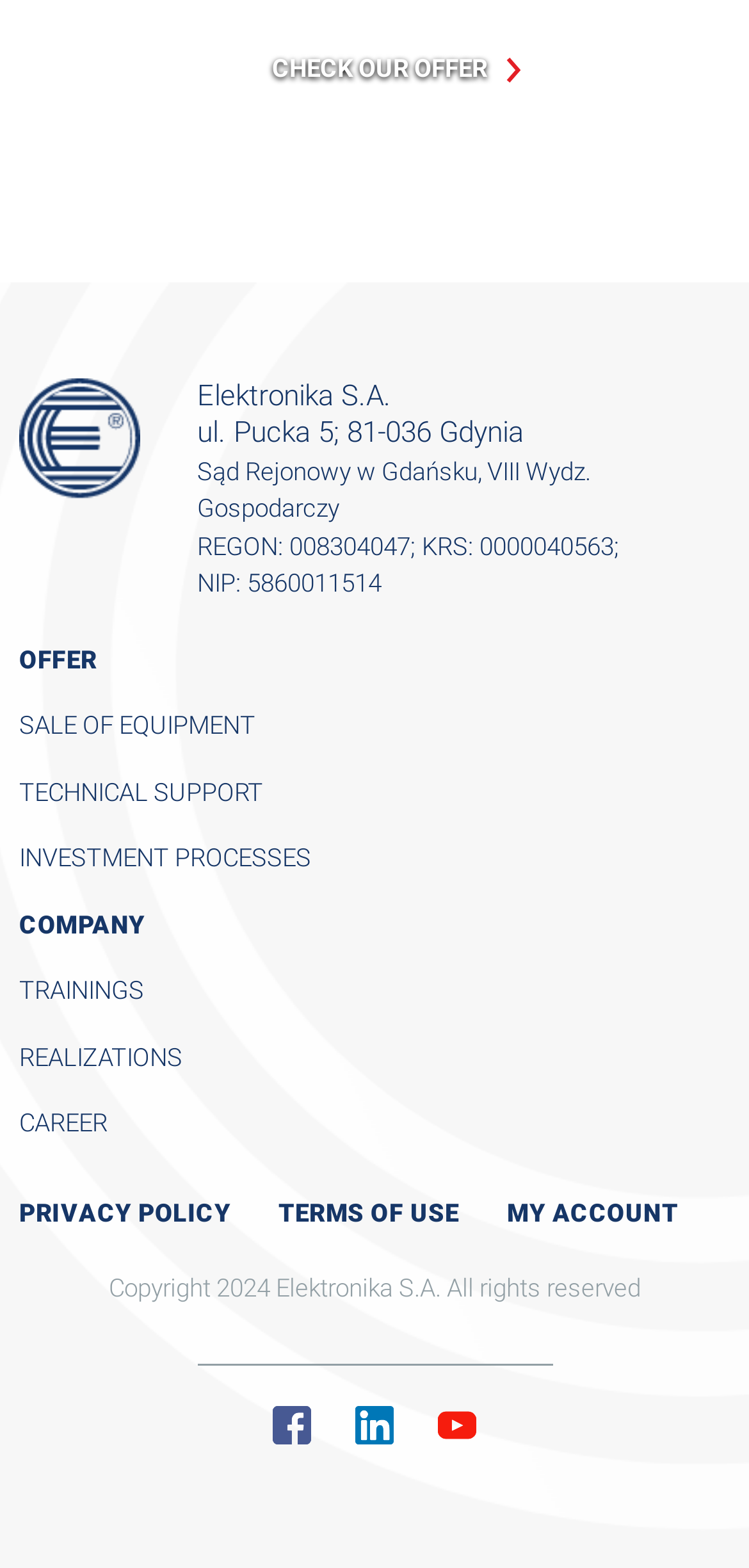Please pinpoint the bounding box coordinates for the region I should click to adhere to this instruction: "View company information".

[0.026, 0.58, 0.194, 0.599]